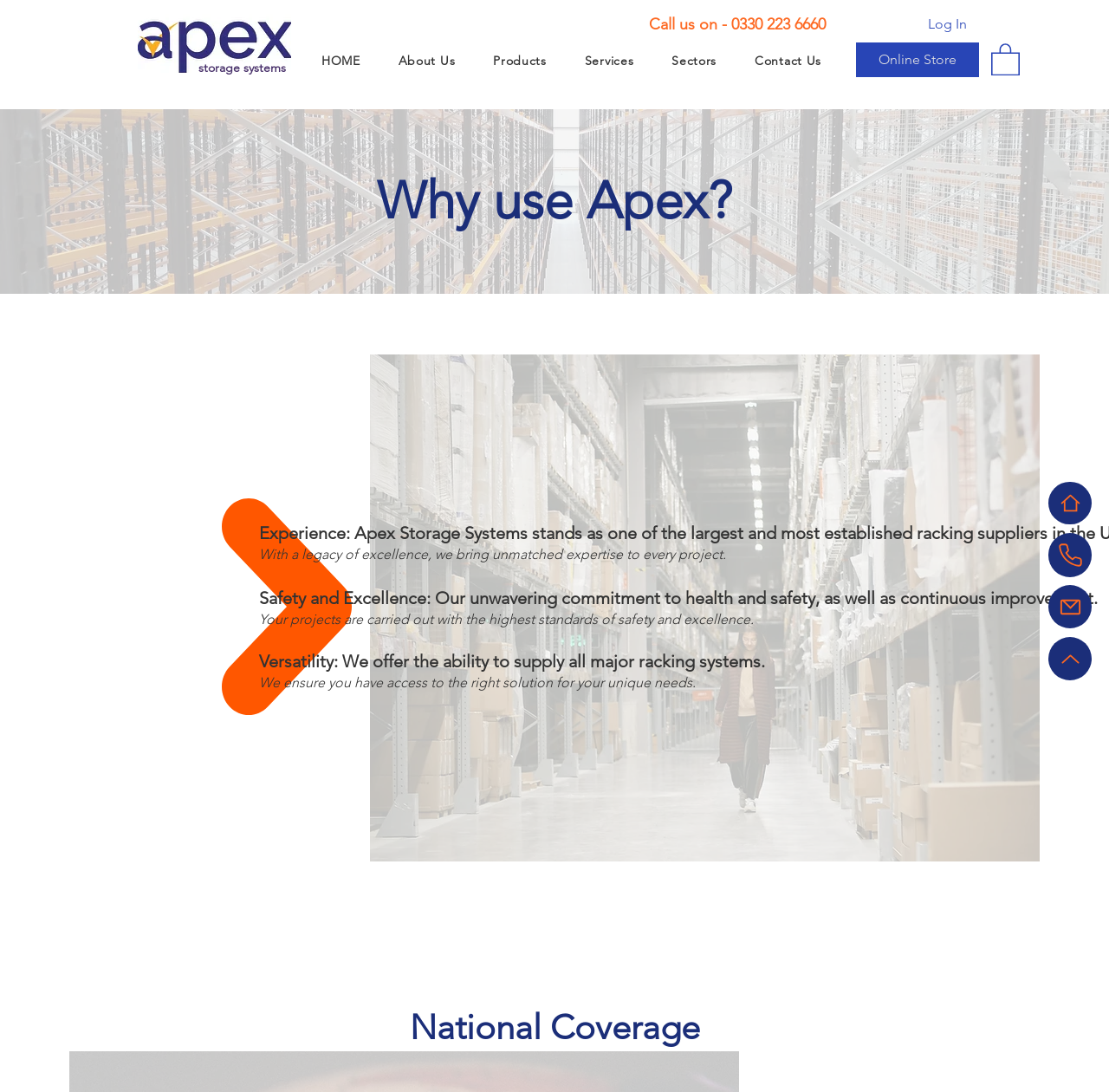Please identify the bounding box coordinates of the element's region that needs to be clicked to fulfill the following instruction: "Go to the 'Online Store'". The bounding box coordinates should consist of four float numbers between 0 and 1, i.e., [left, top, right, bottom].

[0.772, 0.039, 0.883, 0.071]